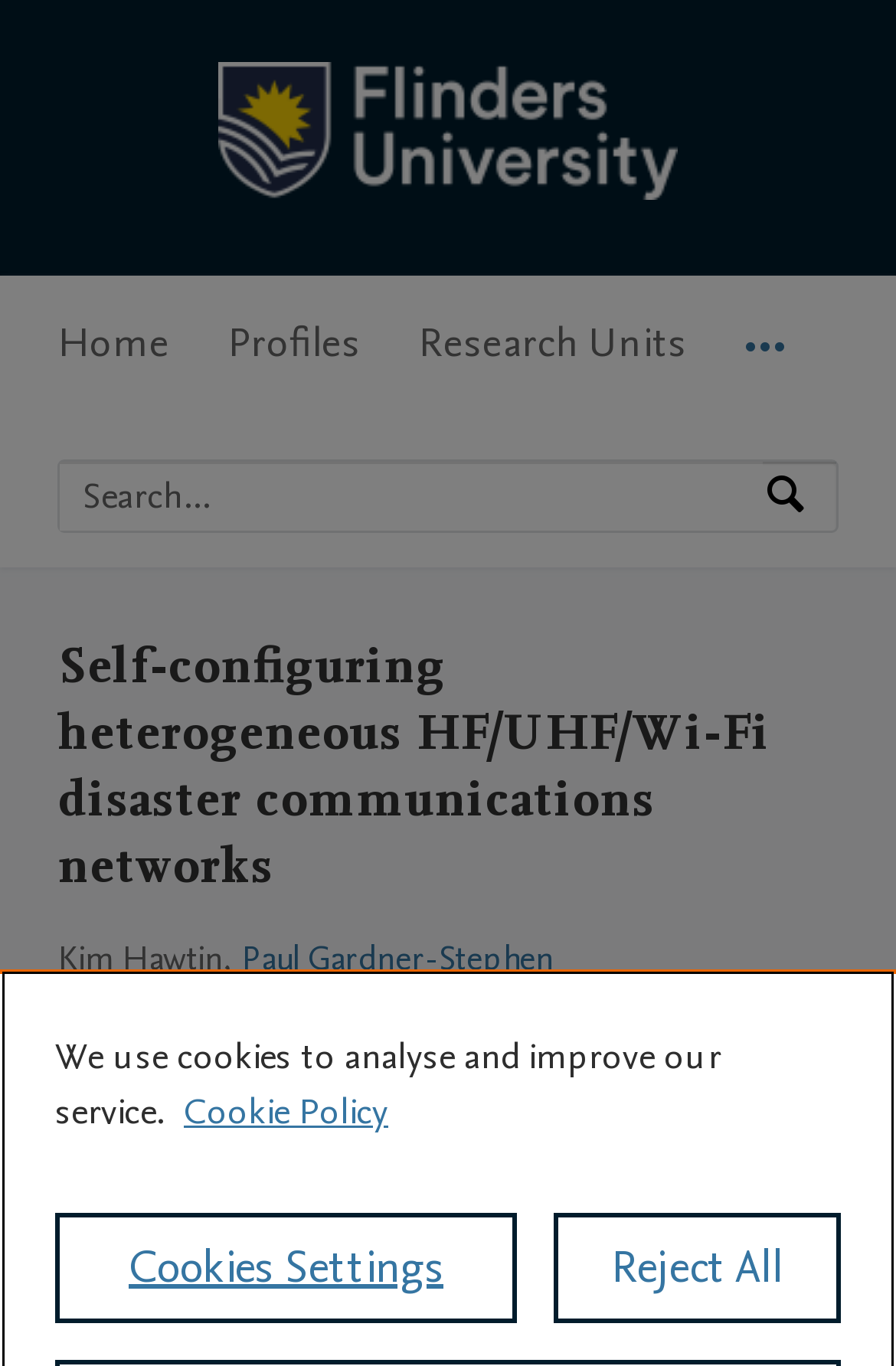Find and specify the bounding box coordinates that correspond to the clickable region for the instruction: "Search for Paul Gardner-Stephen".

[0.269, 0.684, 0.618, 0.717]